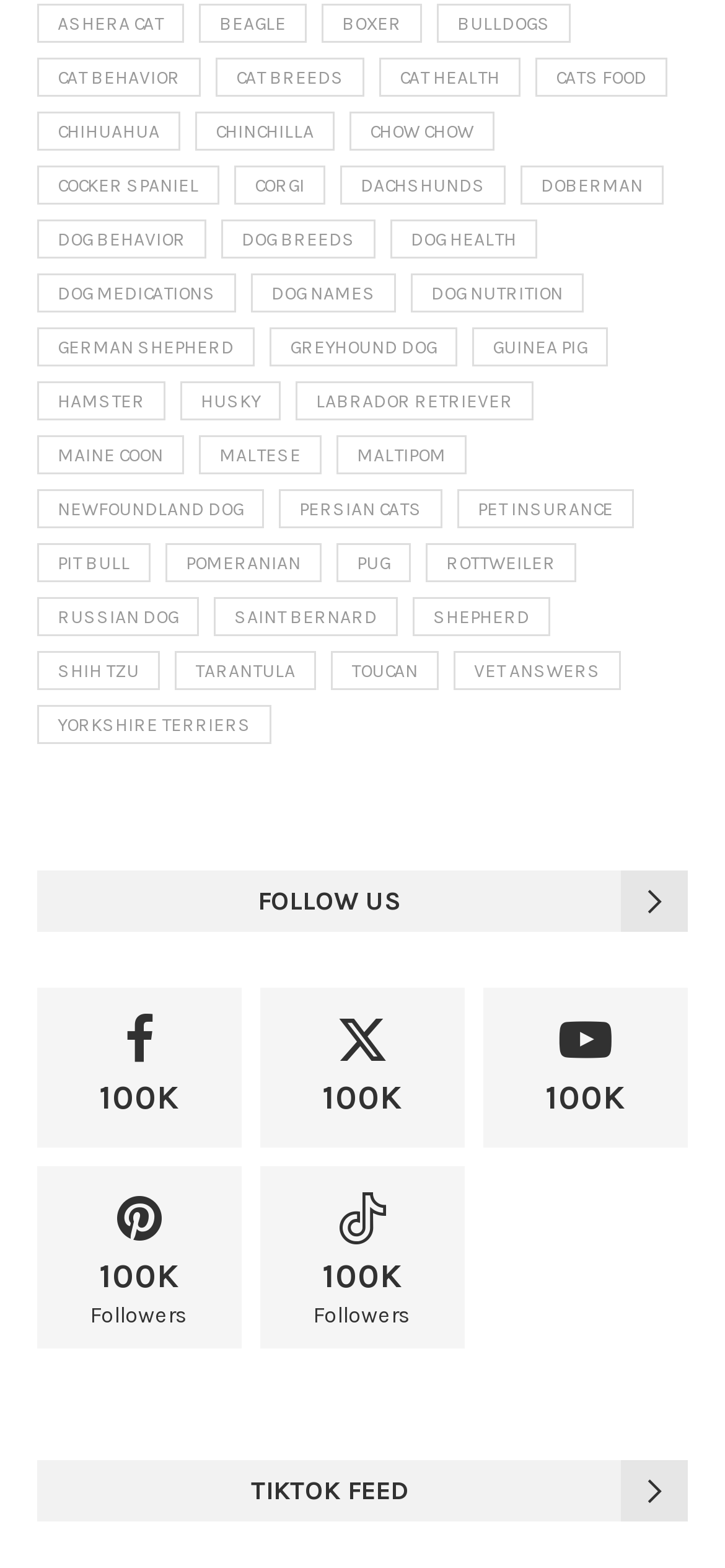Please identify the coordinates of the bounding box that should be clicked to fulfill this instruction: "learn about Cat Health".

[0.523, 0.037, 0.718, 0.062]